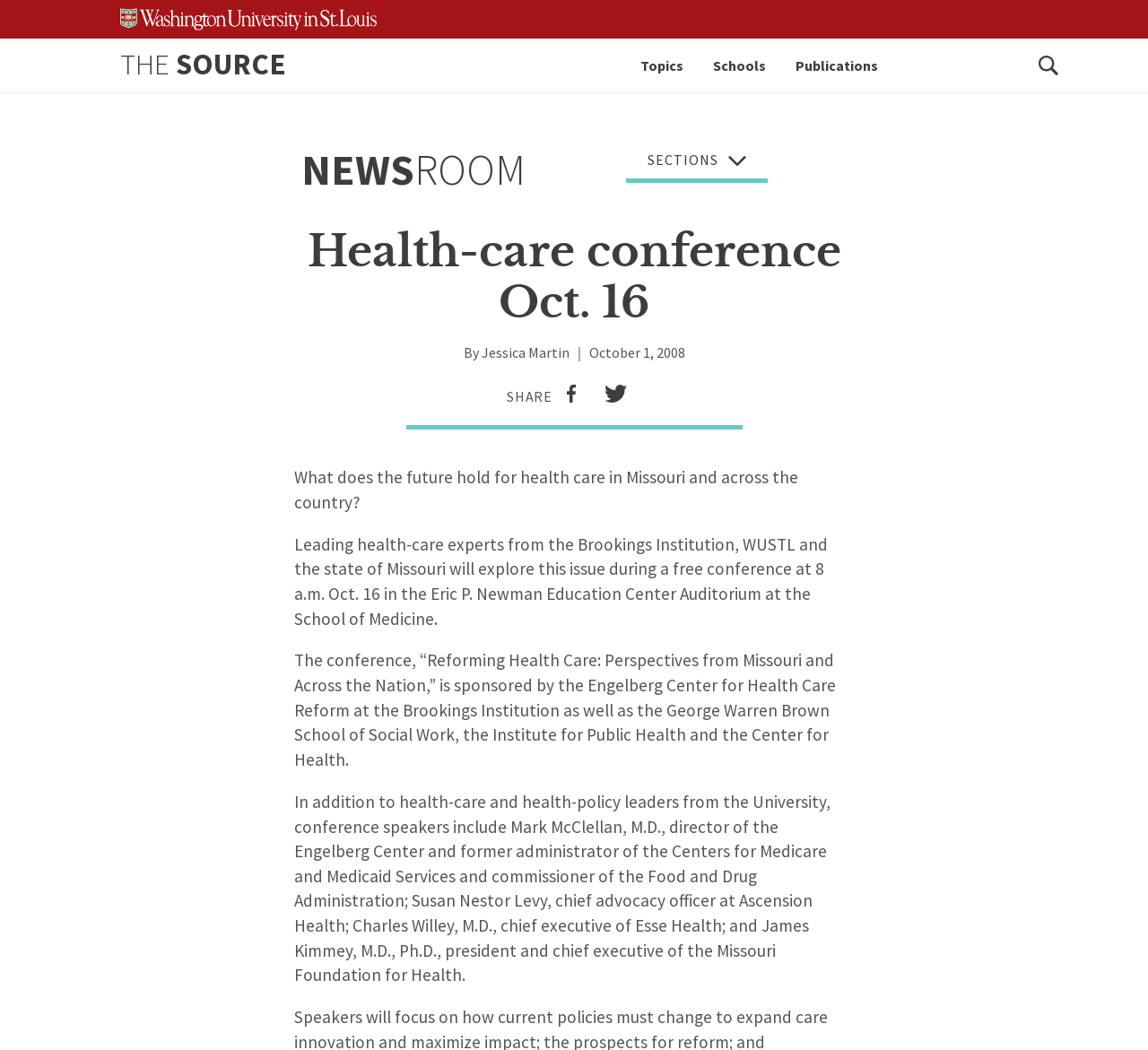Could you indicate the bounding box coordinates of the region to click in order to complete this instruction: "Go to the 'THE SOURCE' page".

[0.105, 0.043, 0.249, 0.079]